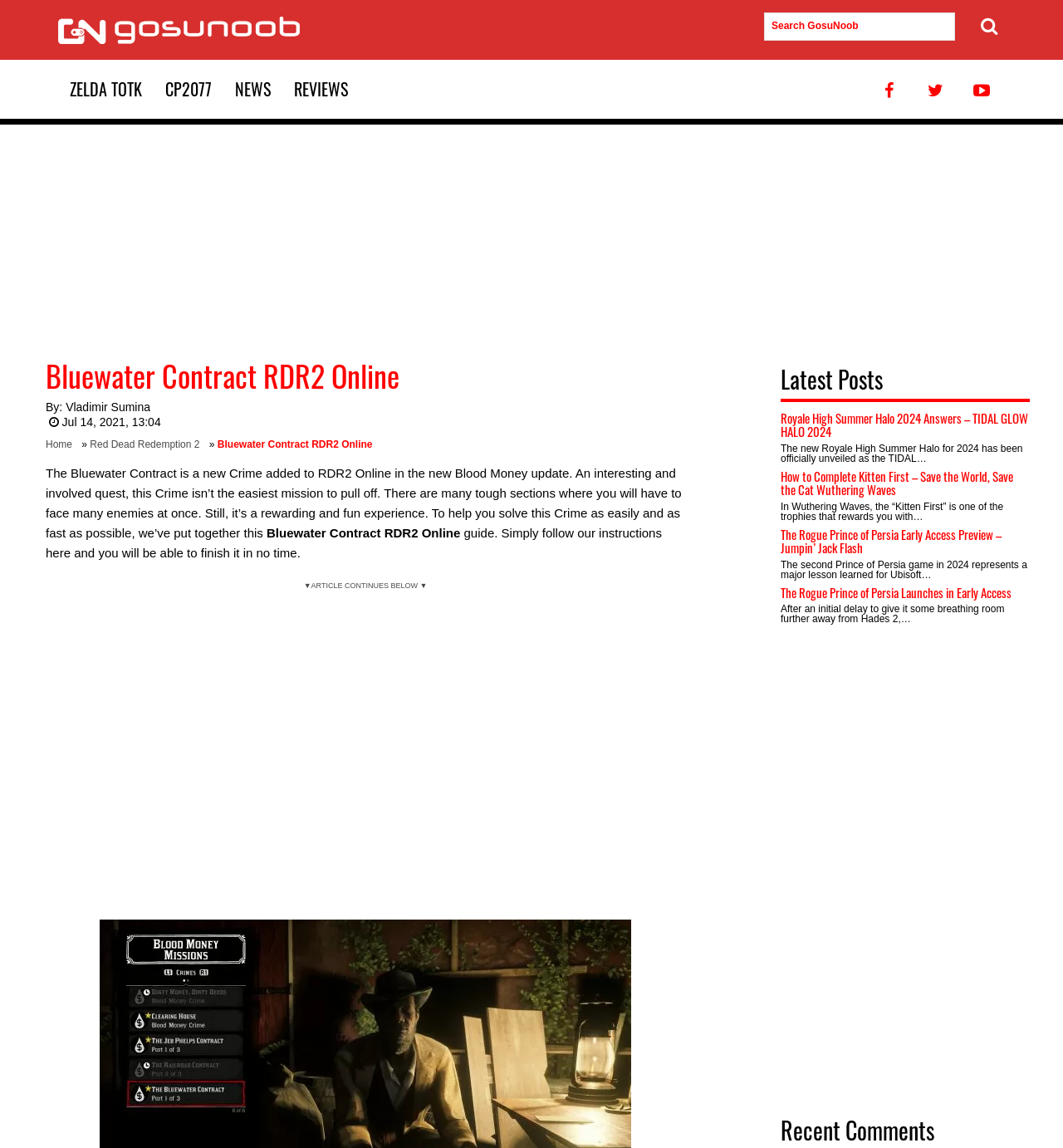Identify the headline of the webpage and generate its text content.

Bluewater Contract RDR2 Online